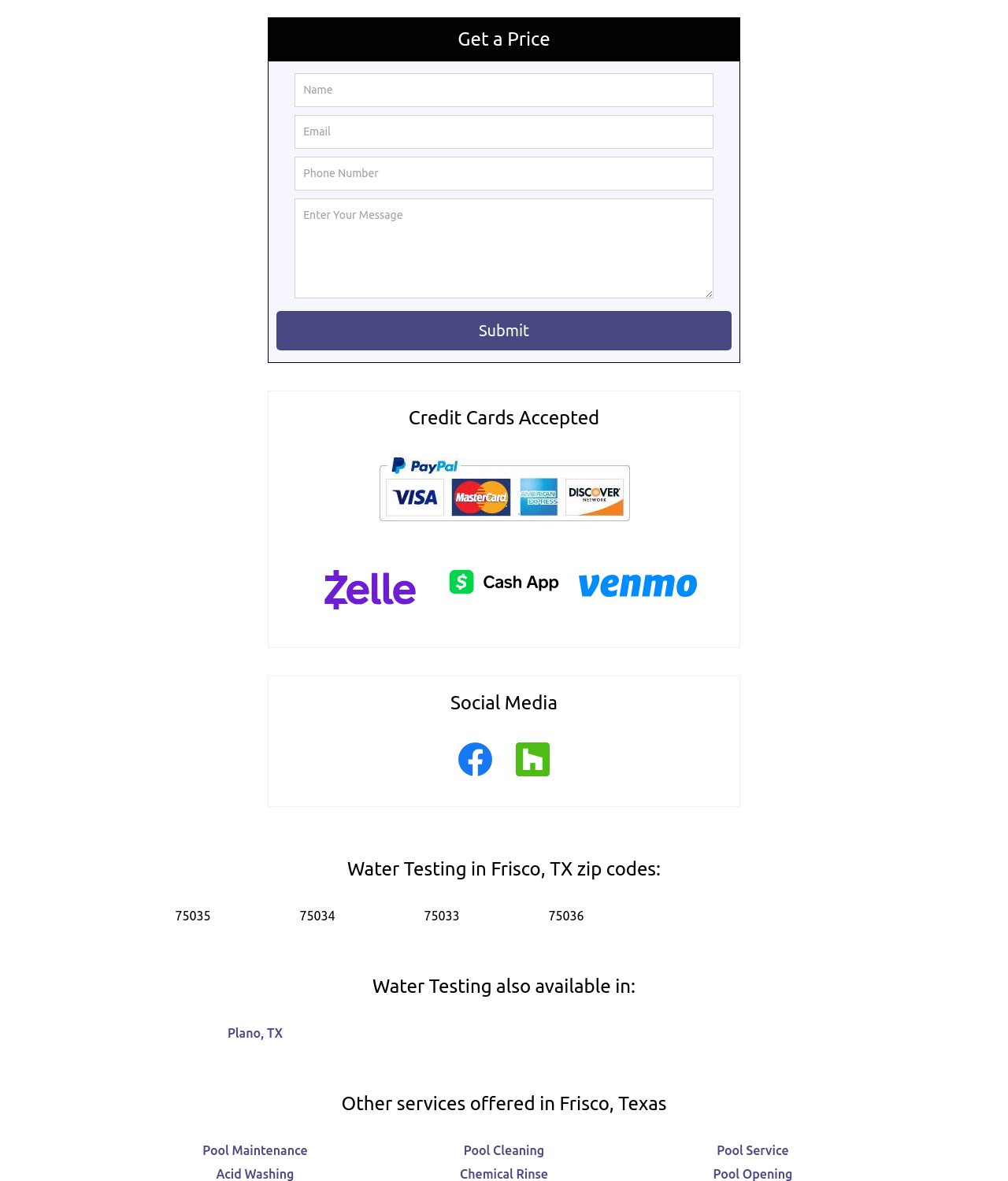What payment methods are accepted?
Please provide a single word or phrase in response based on the screenshot.

Credit cards, PayPal, Zelle, CashApp, Venmo